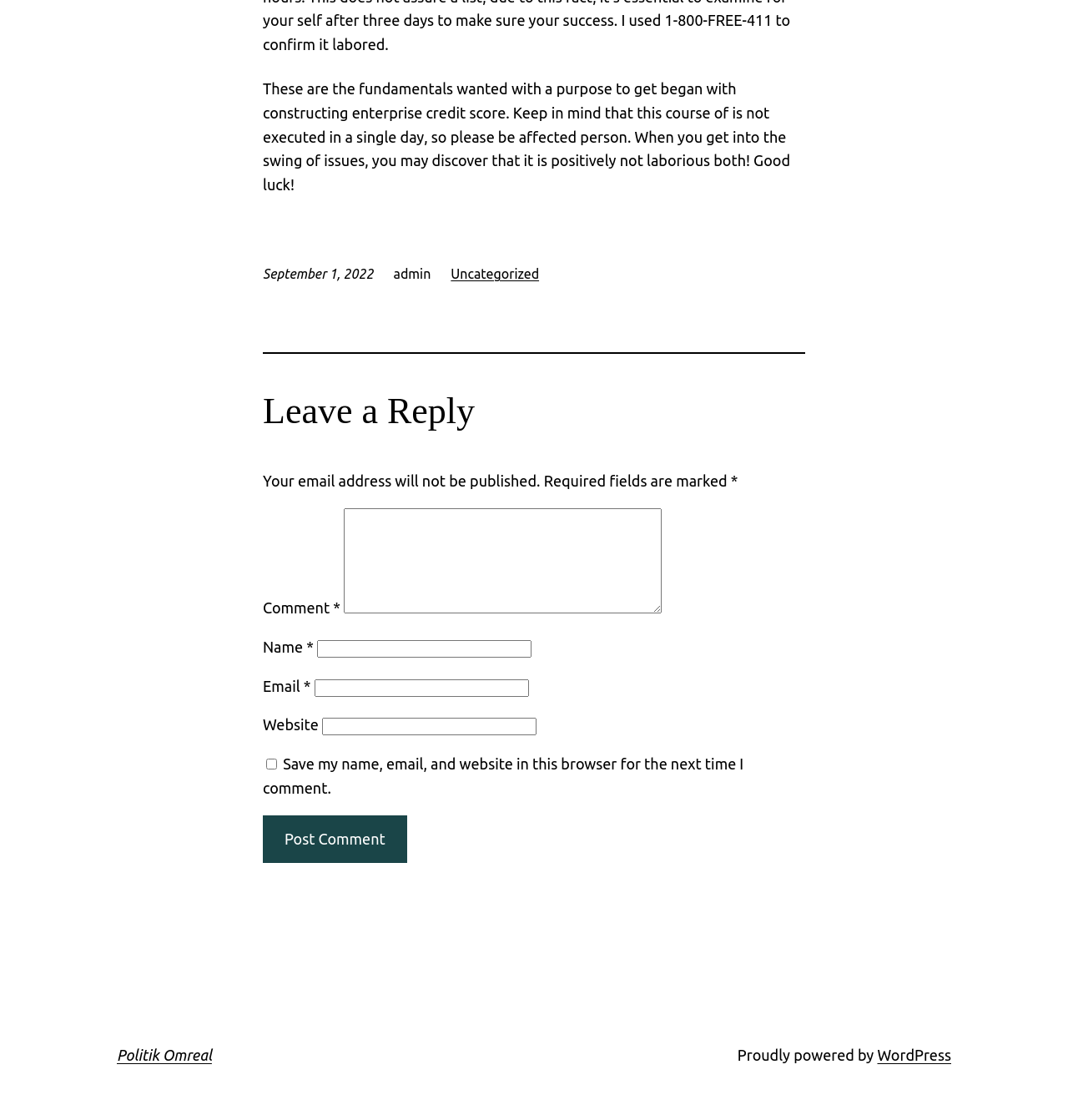Locate the coordinates of the bounding box for the clickable region that fulfills this instruction: "Post a comment".

[0.246, 0.728, 0.381, 0.77]